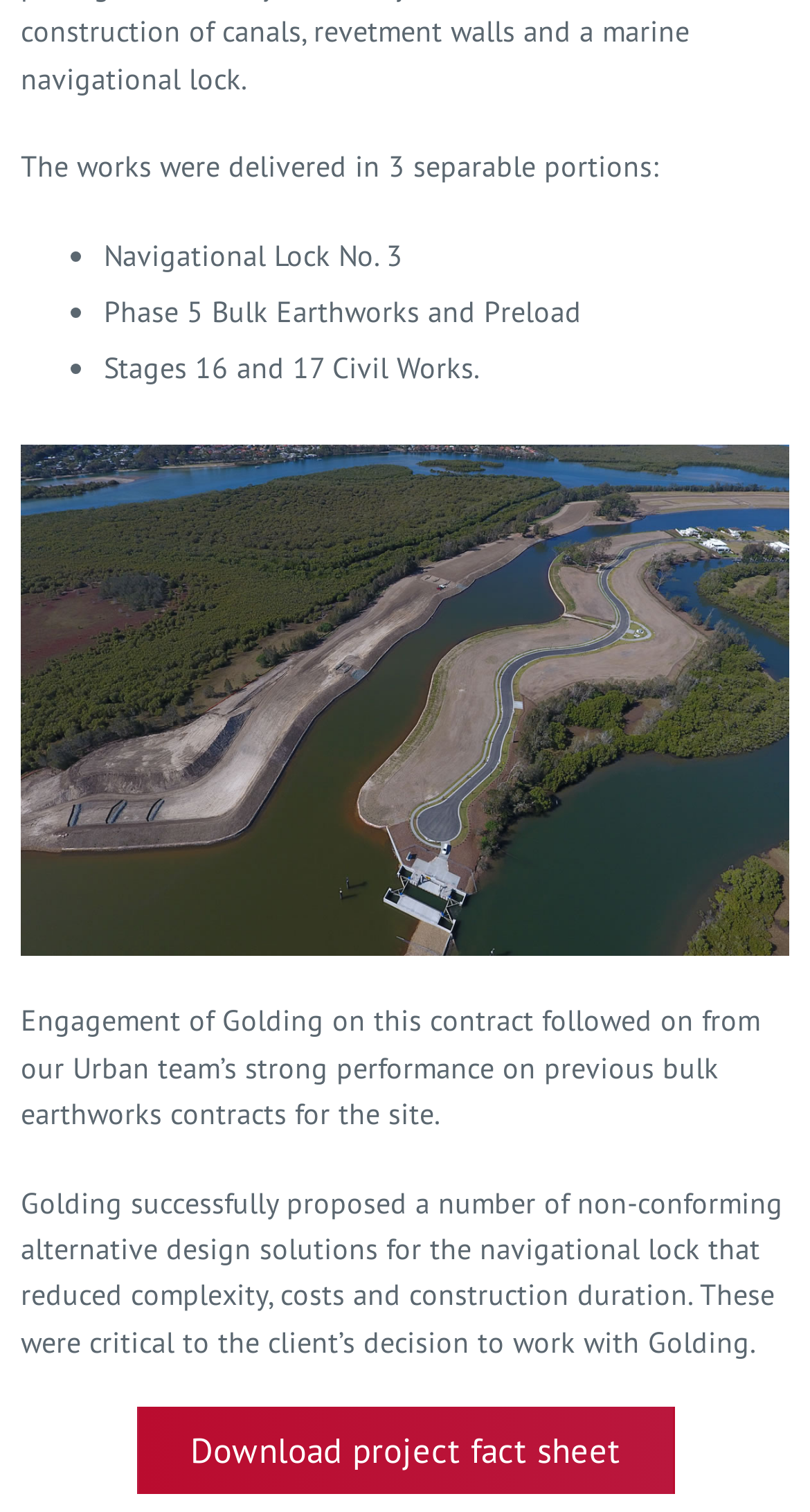What can be downloaded from this webpage?
Respond to the question with a well-detailed and thorough answer.

The answer can be found in the tenth element, which is a link element containing the text 'Download project fact sheet'.